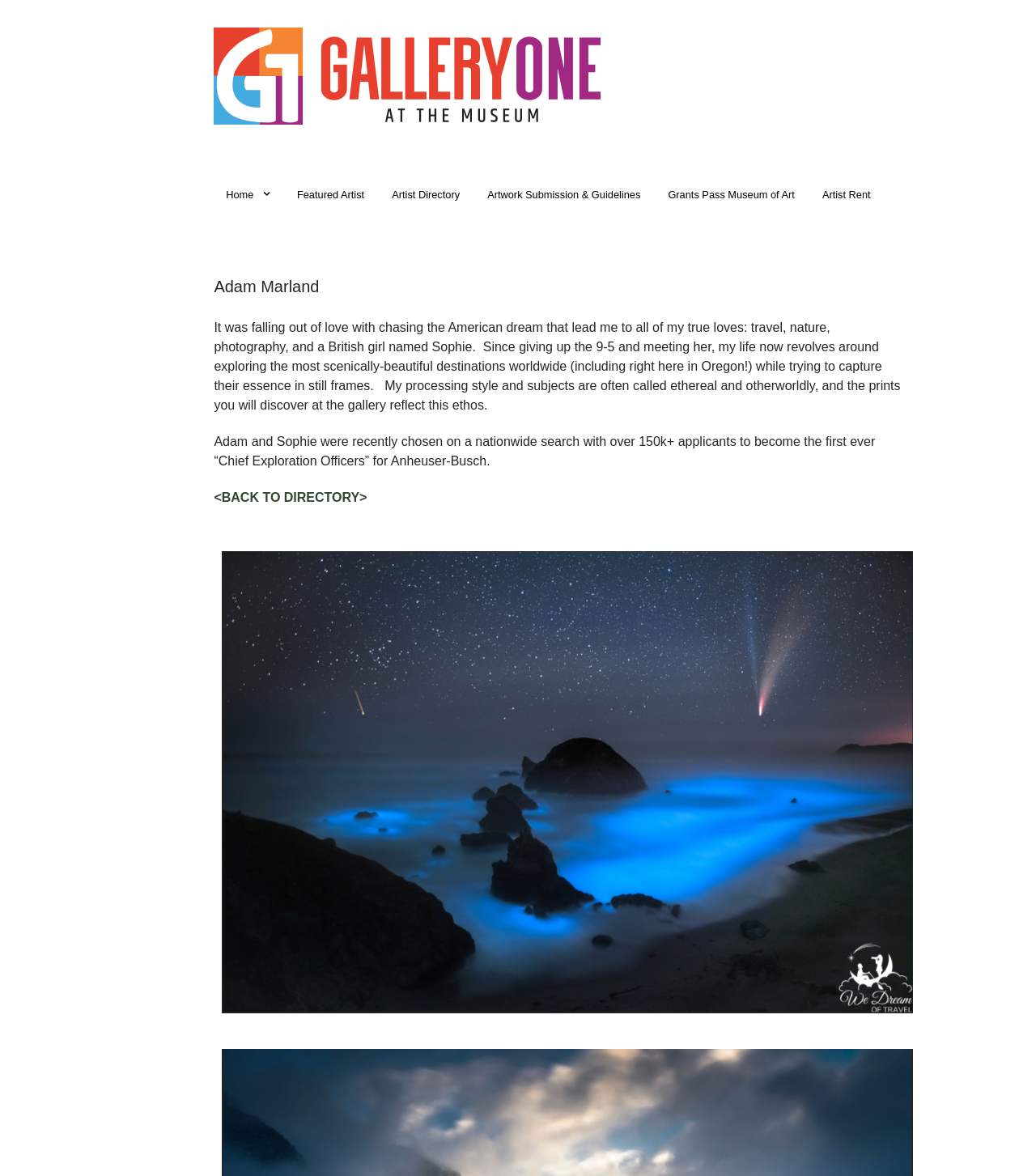What is the bounding box coordinate of Adam's photo?
Look at the image and respond with a one-word or short-phrase answer.

[0.214, 0.469, 0.881, 0.861]